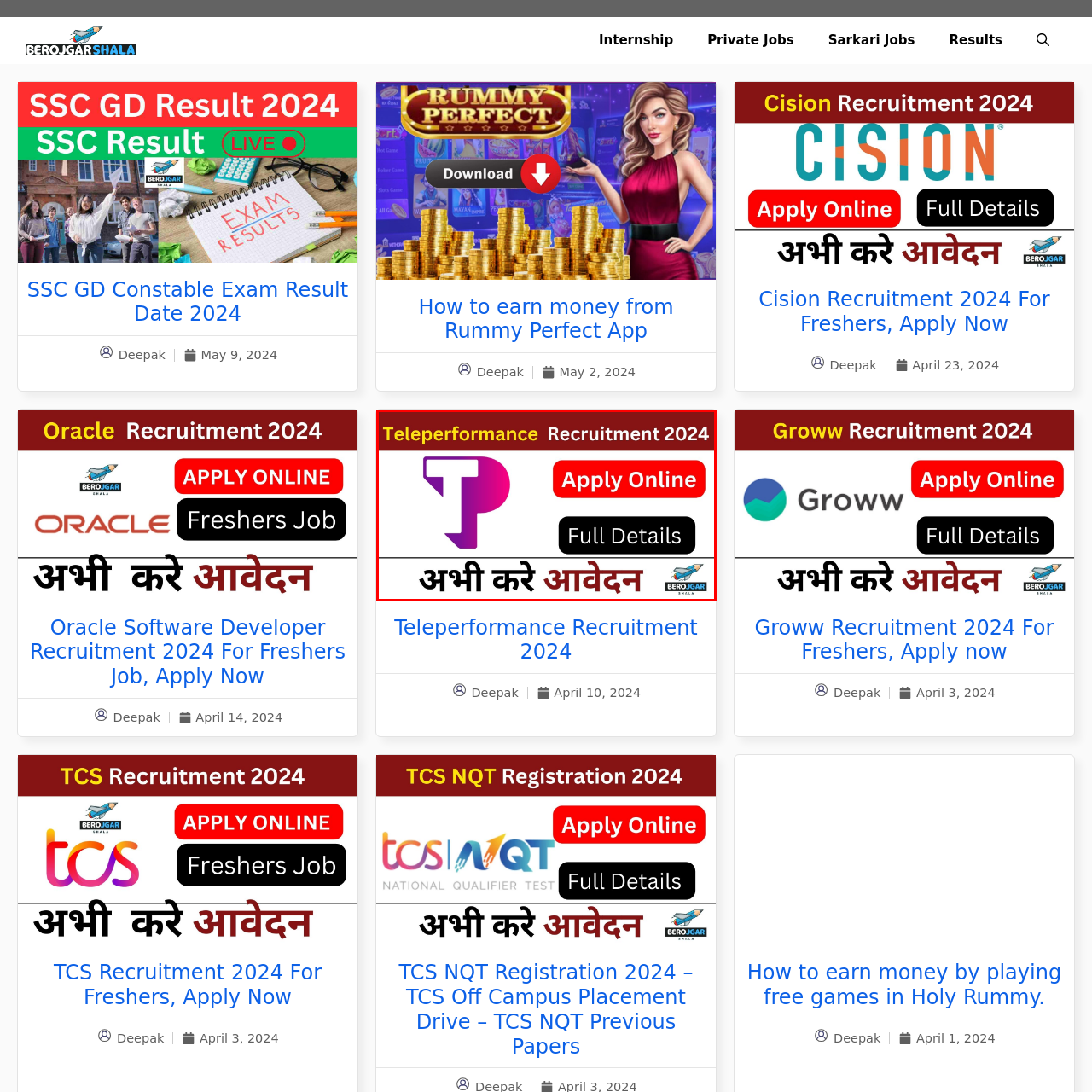Describe in detail the elements and actions shown in the image within the red-bordered area.

The image highlights the recruitment opportunity for Teleperformance in 2024. At the top, the company name "Teleperformance" is prominently displayed in yellow against a red background, indicating the urgency of the recruitment drive. Below this, the word "Recruitment 2024" is featured, clearly informing viewers of the job opening timeline. 

Central to the image is a stylized logo representing Teleperformance, alongside two prominent call-to-action buttons: "Apply Online" in bright red, urging immediate applications, and "Full Details" in a contrasting black box, inviting candidates to learn more about the position. 

The bottom portion of the image features the phrase "अभी करें आवेदन," written in bold and prominent Hindi text, translating to "Apply Now," further emphasizing the call to action. The Berojgar Shala logo is also located at the bottom right, indicating that this platform is facilitating these job opportunities for freshers. This image serves as an engaging advertisement aimed at prospective applicants, encouraging them to seize this job opportunity promptly.